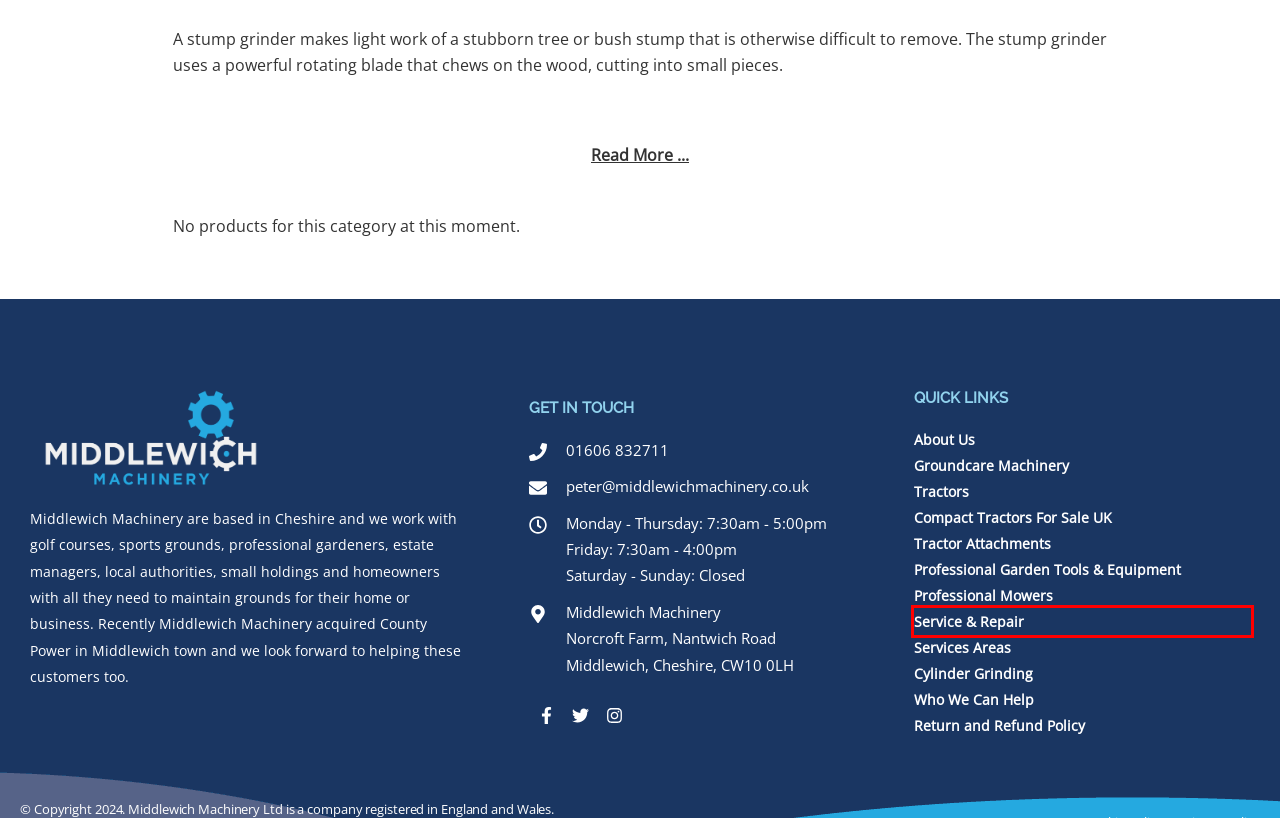You have a screenshot of a webpage with a red bounding box highlighting a UI element. Your task is to select the best webpage description that corresponds to the new webpage after clicking the element. Here are the descriptions:
A. Who We Can Help | Middlewich Machinery
B. About Middlewich Machinery Cheshire | Grounds Care Machinery
C. Return and Refund Policy | Middlewich Machinery
D. Compact Tractors For Sale UK | Middlewich Machinery
E. Grounds Care Equipment for Sale | Middlewich Machinery
F. Services Areas | Middlewich Machinery
G. Grounds Care Machinery Servicing & Repairs | Middlewich Machinery
H. Professional Garden Tools Suppliers | Middlewich Machinery

G